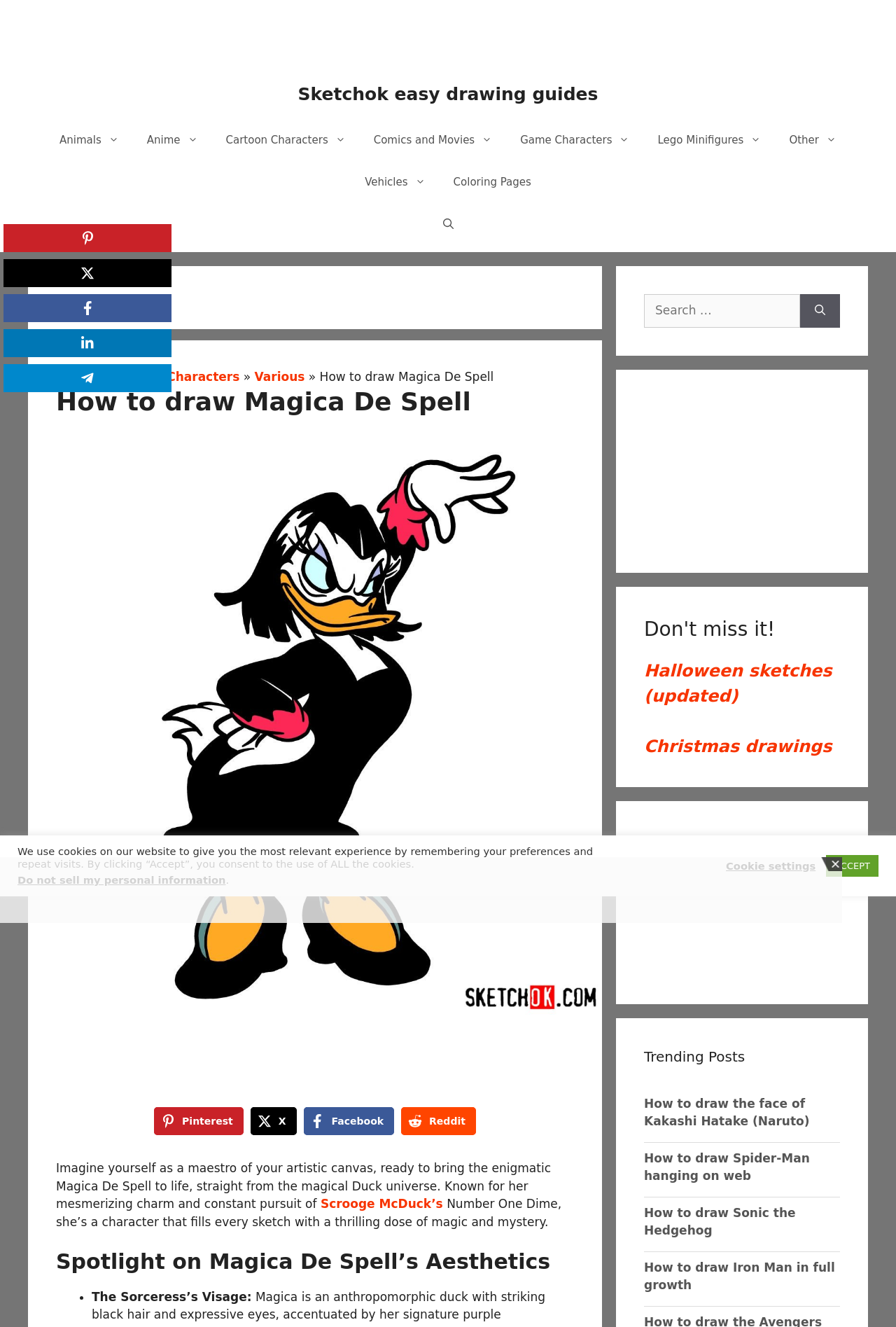What is the category of the drawing guide? Analyze the screenshot and reply with just one word or a short phrase.

Cartoon Characters